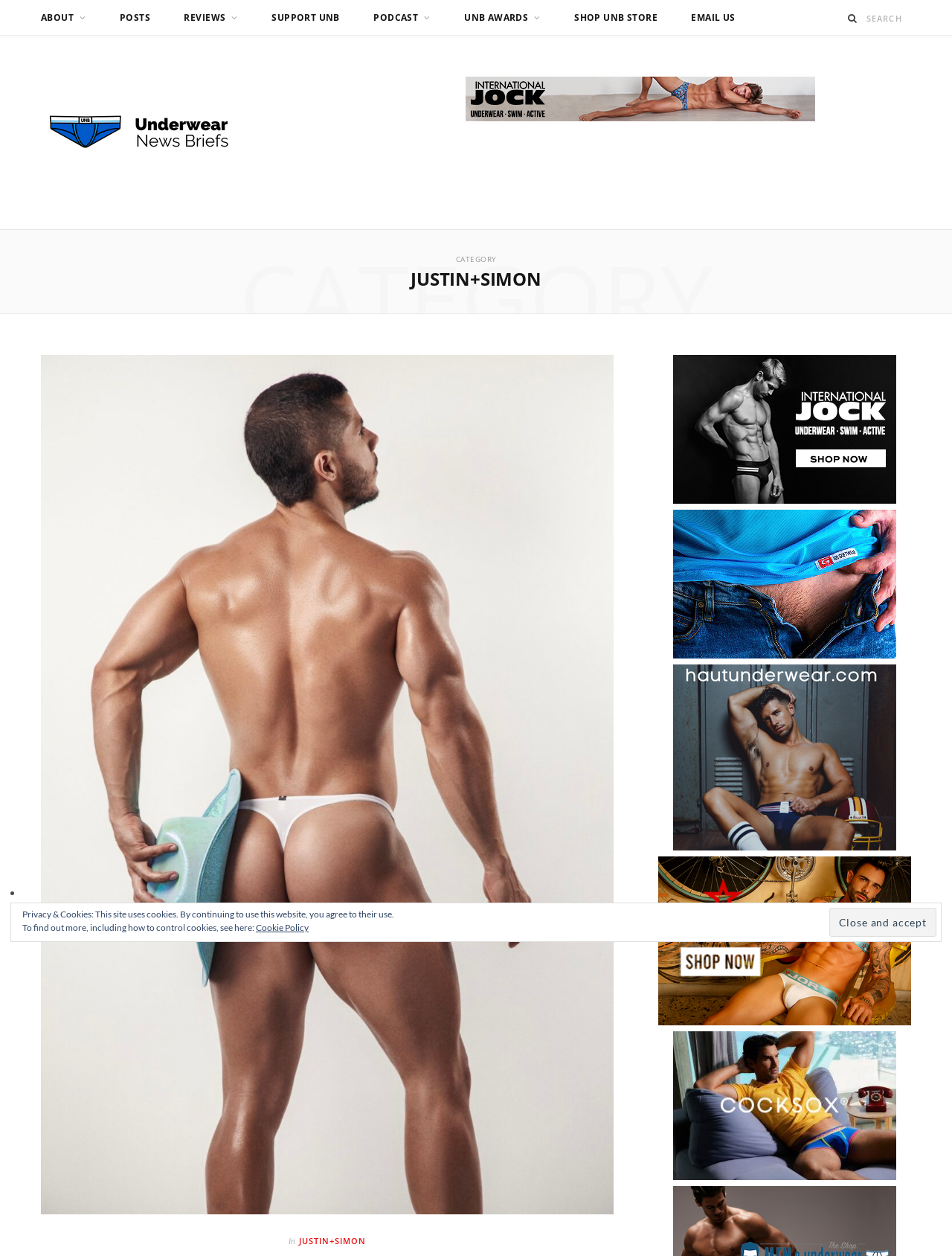Please locate the bounding box coordinates of the element that should be clicked to achieve the given instruction: "Click on ABOUT".

[0.027, 0.0, 0.107, 0.028]